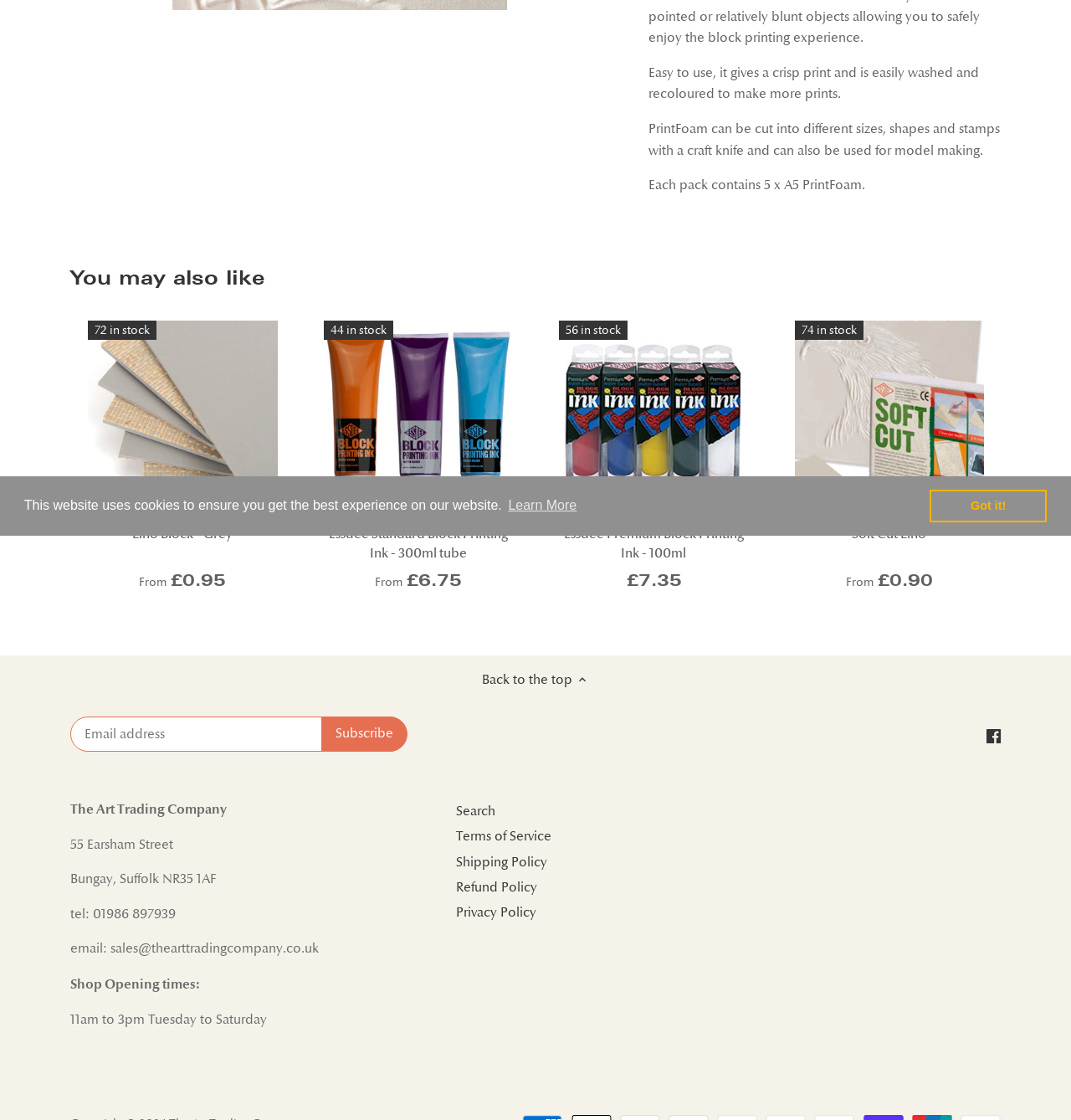Determine the bounding box for the UI element as described: "aria-label="Email address" name="contact[email]" placeholder="Email address"". The coordinates should be represented as four float numbers between 0 and 1, formatted as [left, top, right, bottom].

[0.066, 0.64, 0.379, 0.67]